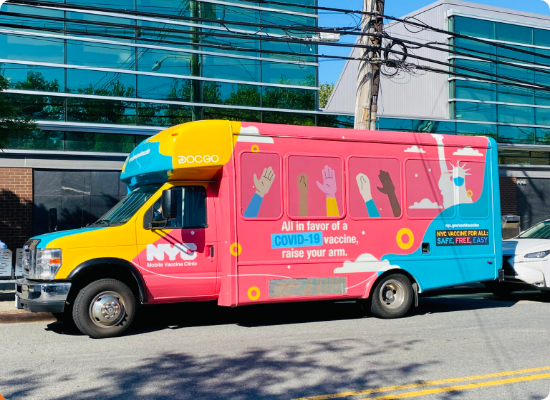What is the purpose of the bus?
Refer to the image and provide a one-word or short phrase answer.

Promoting COVID-19 vaccinations